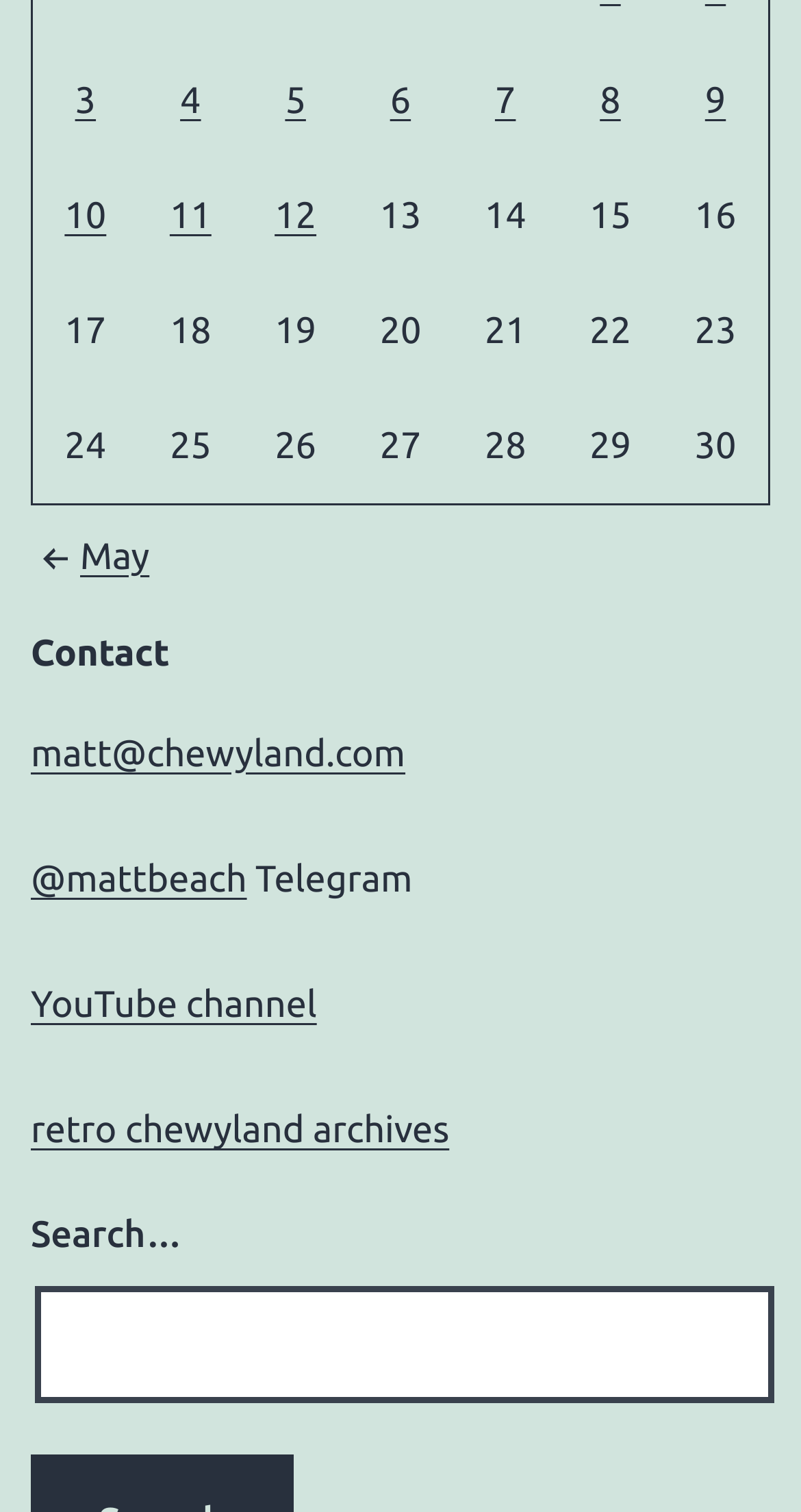What is the email address provided for contact? Observe the screenshot and provide a one-word or short phrase answer.

matt@chewyland.com